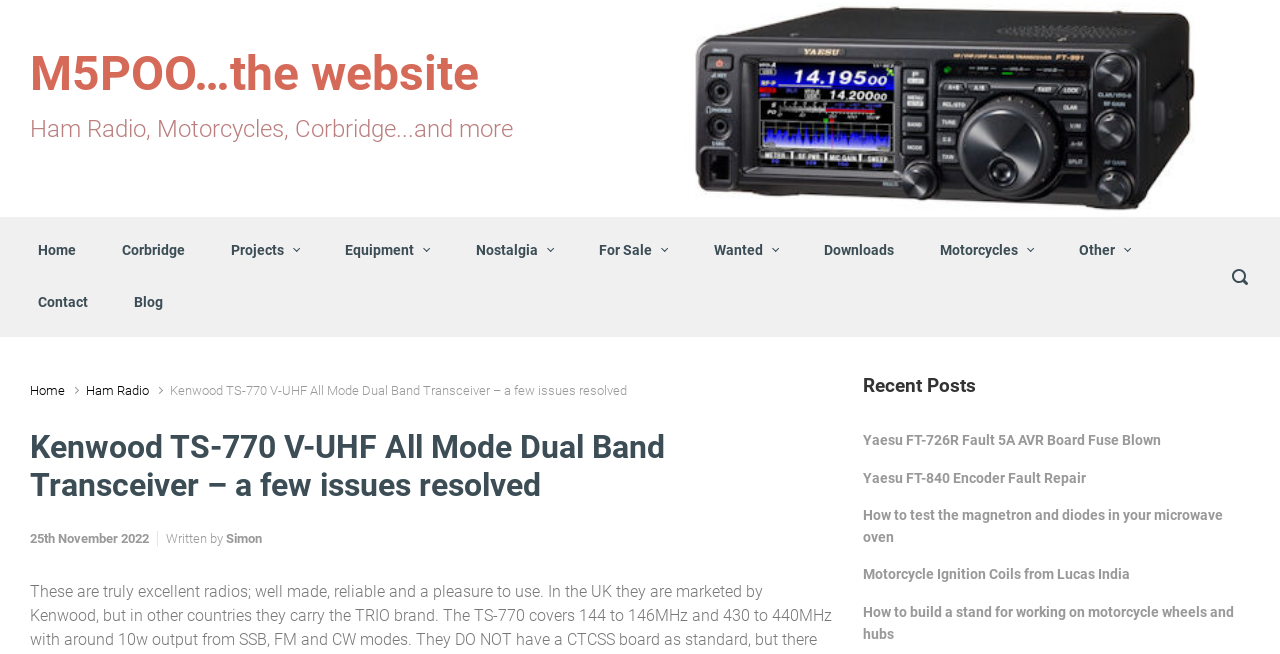Using the format (top-left x, top-left y, bottom-right x, bottom-right y), and given the element description, identify the bounding box coordinates within the screenshot: Contact

[0.023, 0.423, 0.075, 0.502]